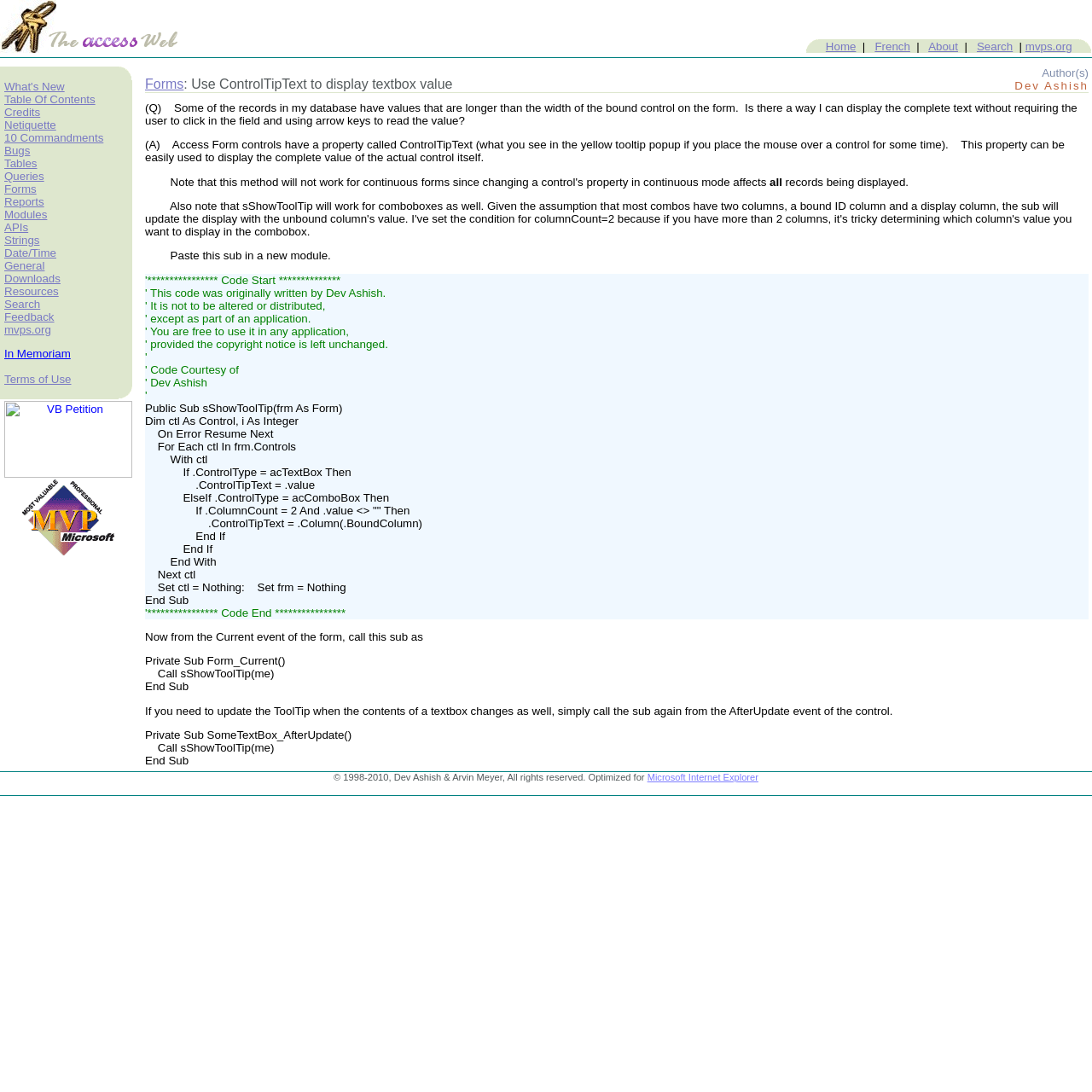What is the first item in the 'What's New Table Of Contents' list?
Could you please answer the question thoroughly and with as much detail as possible?

I looked at the list of links under 'What's New Table Of Contents' and found that the first item is 'What's New'.